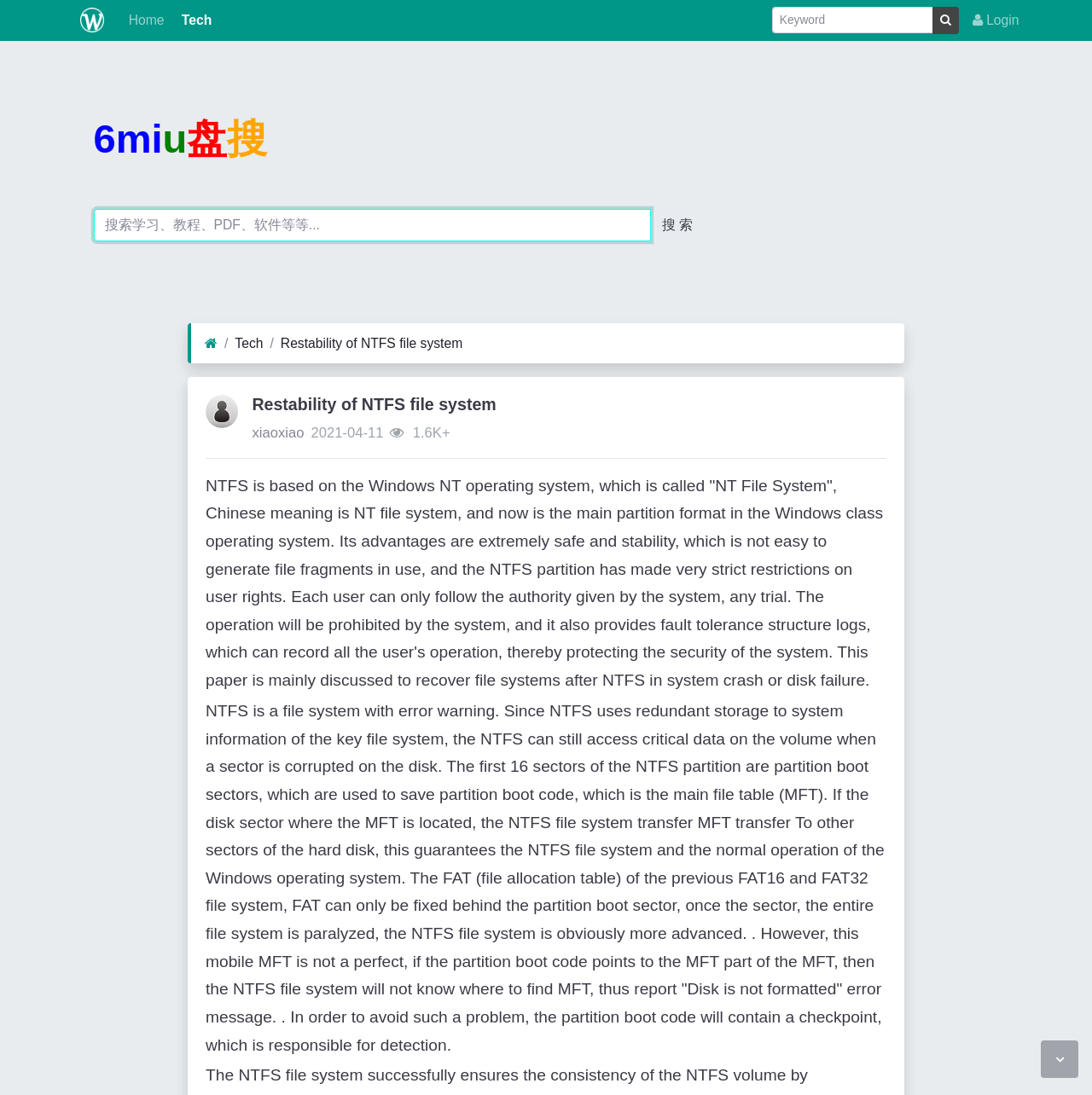Could you locate the bounding box coordinates for the section that should be clicked to accomplish this task: "Read the article about NTFS file system".

[0.231, 0.361, 0.812, 0.379]